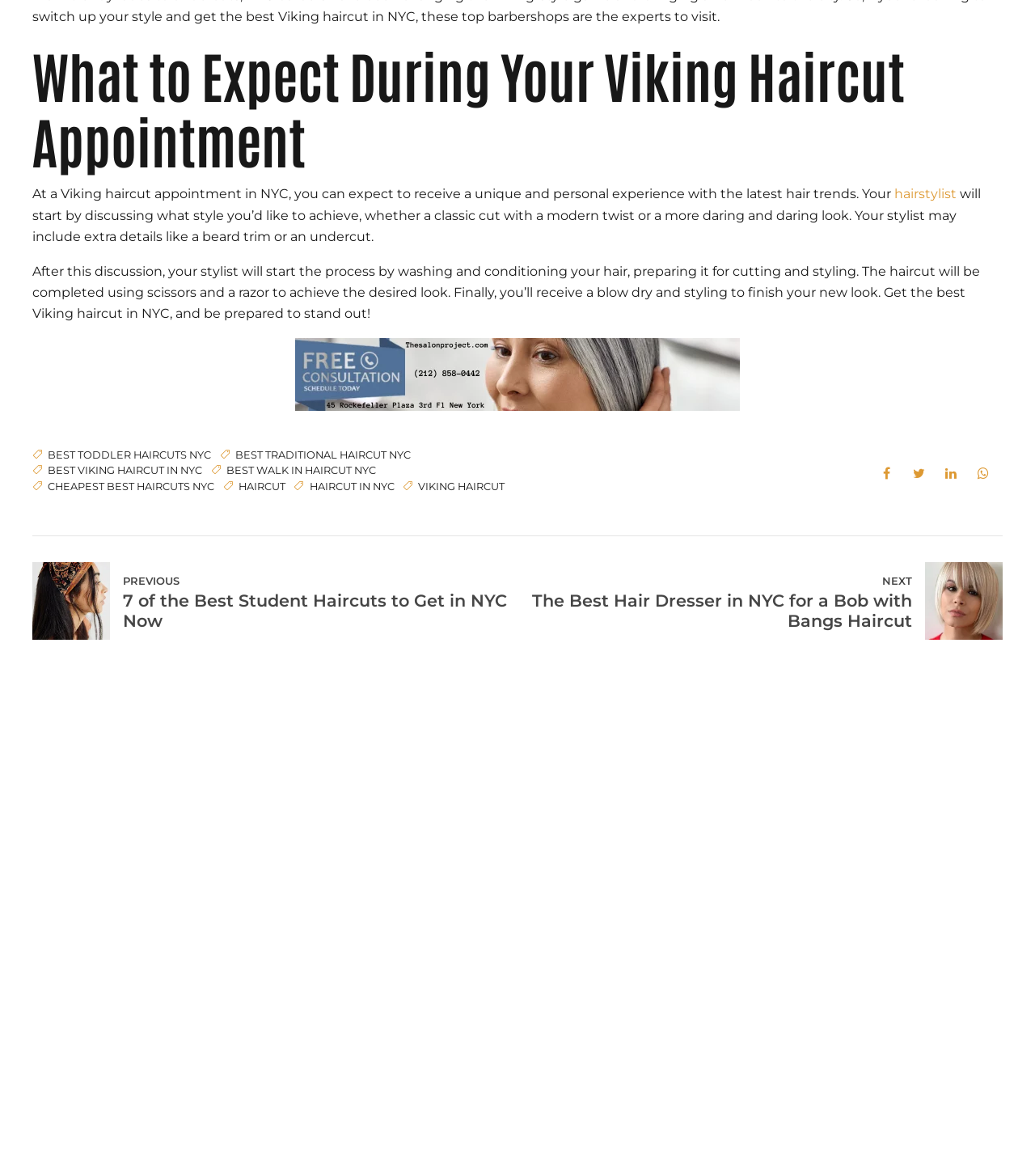Determine the bounding box coordinates of the region that needs to be clicked to achieve the task: "Click the 'hairstylist' link".

[0.864, 0.159, 0.924, 0.172]